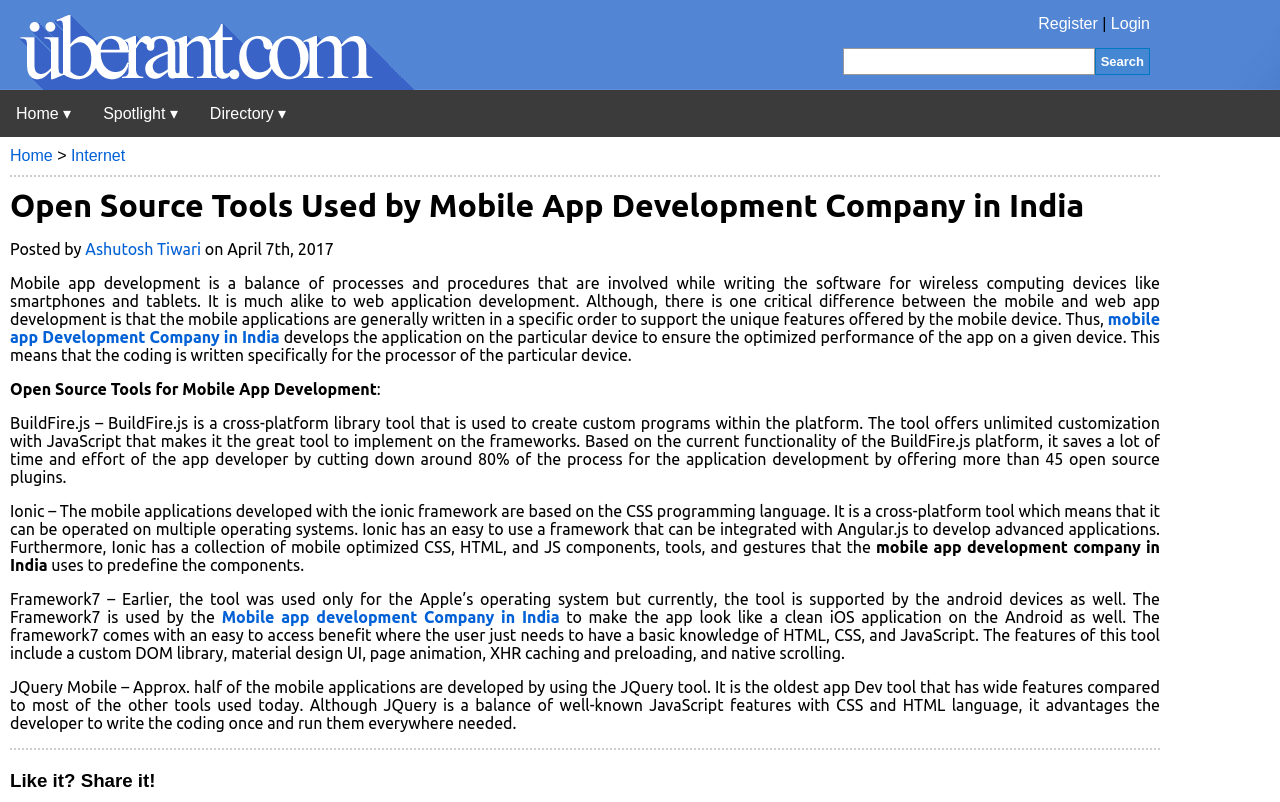Identify the bounding box coordinates of the section that should be clicked to achieve the task described: "Search Uberant".

[0.855, 0.06, 0.898, 0.094]